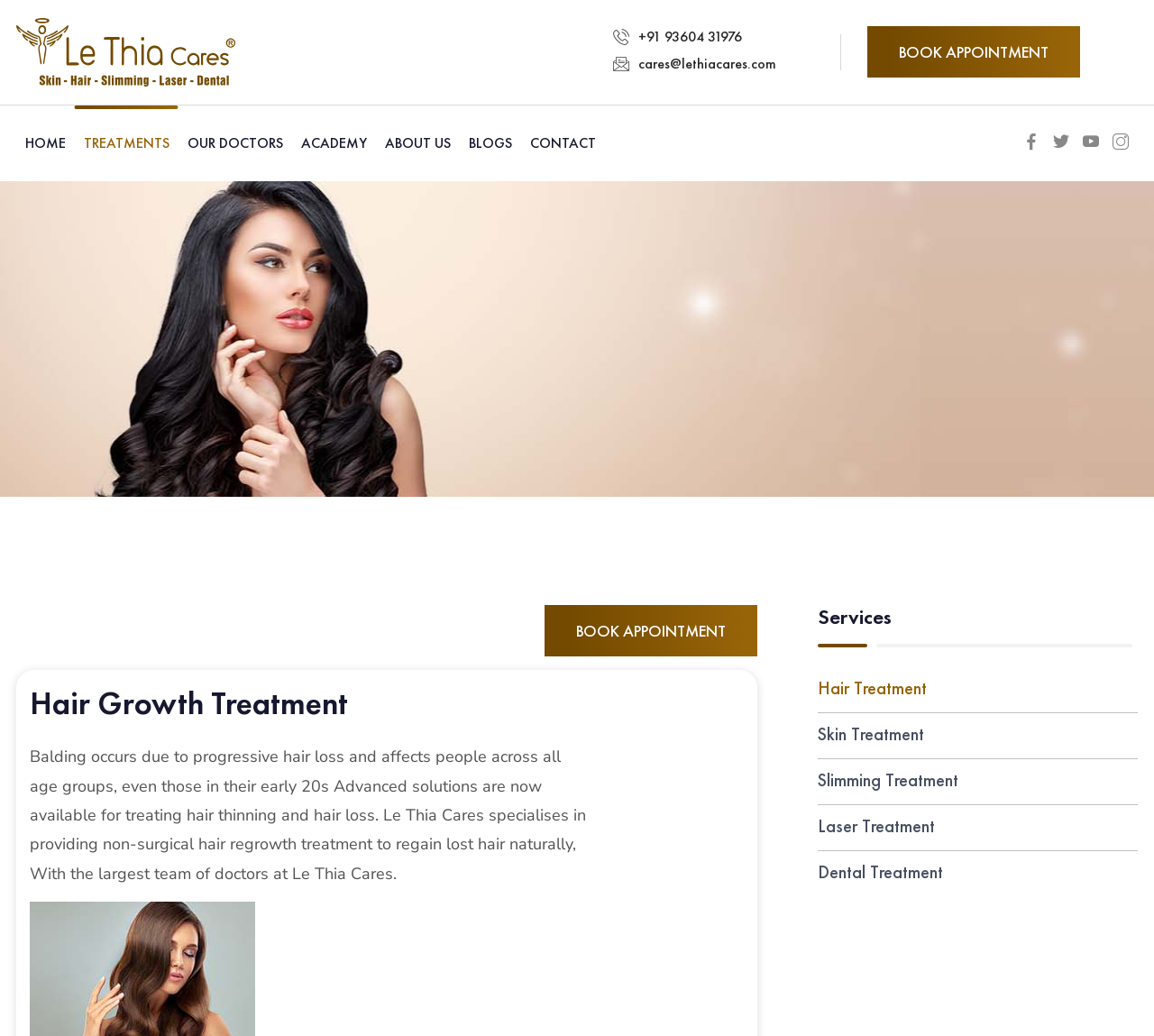Locate the bounding box coordinates of the clickable area to execute the instruction: "Click the BOOK APPOINTMENT button". Provide the coordinates as four float numbers between 0 and 1, represented as [left, top, right, bottom].

[0.752, 0.026, 0.936, 0.075]